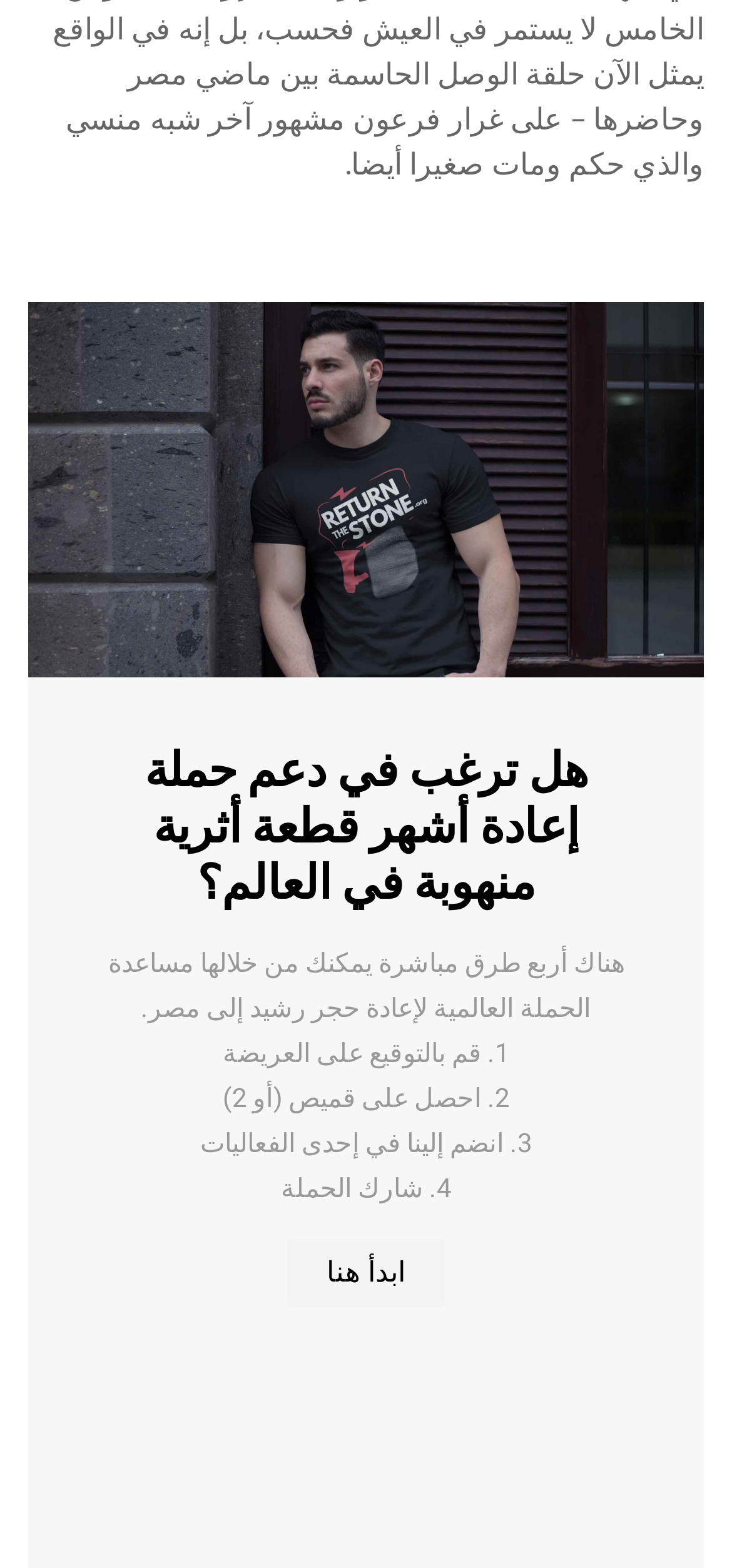Carefully examine the image and provide an in-depth answer to the question: What is the tone of the campaign?

The tone of the campaign is urgent, as indicated by the text 'WE NEED YOU' which is in all capital letters and placed prominently on the webpage. This suggests that the campaign is in need of immediate support and action.